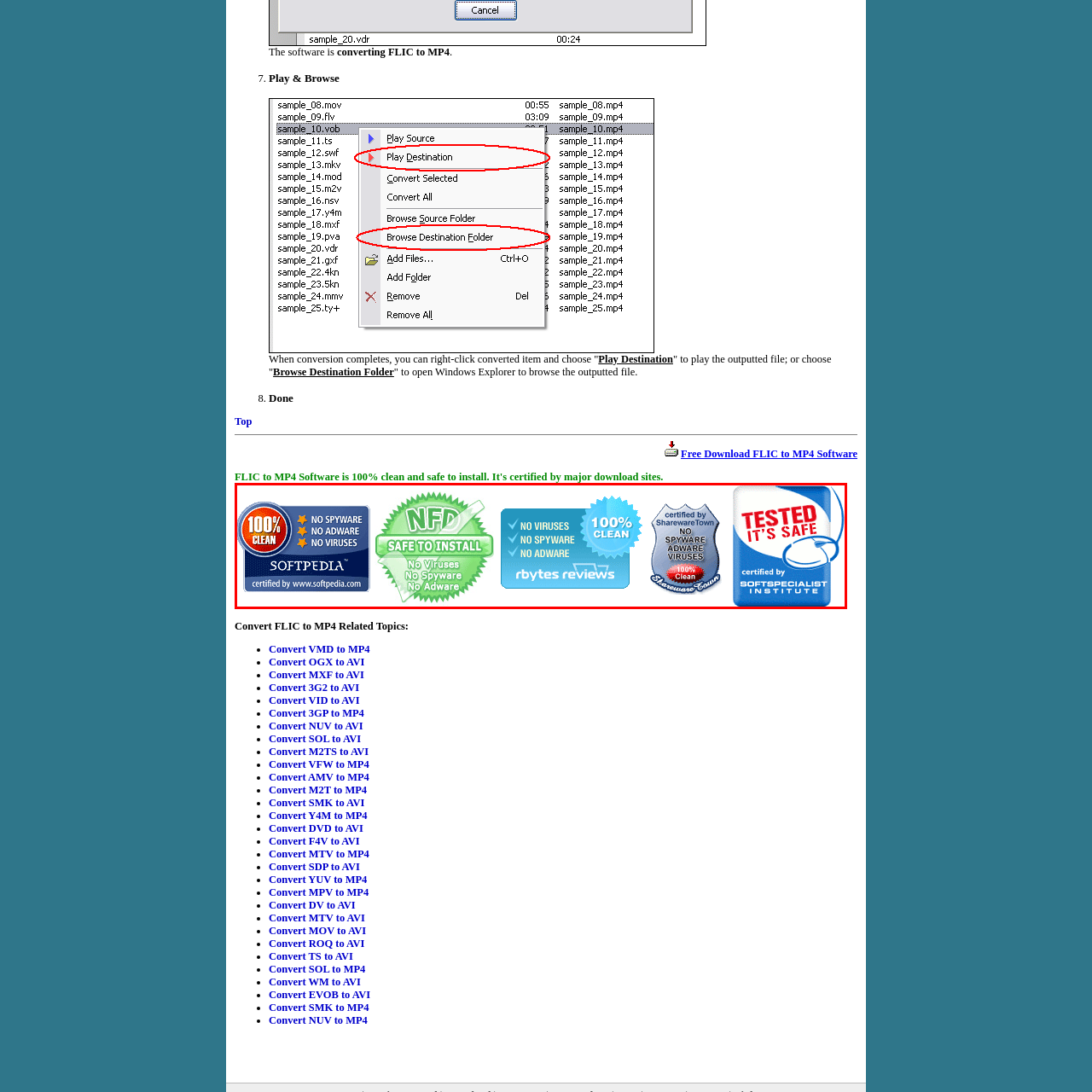Focus on the area marked by the red boundary, How many certification badges are shown? Answer concisely with a single word or phrase.

Multiple